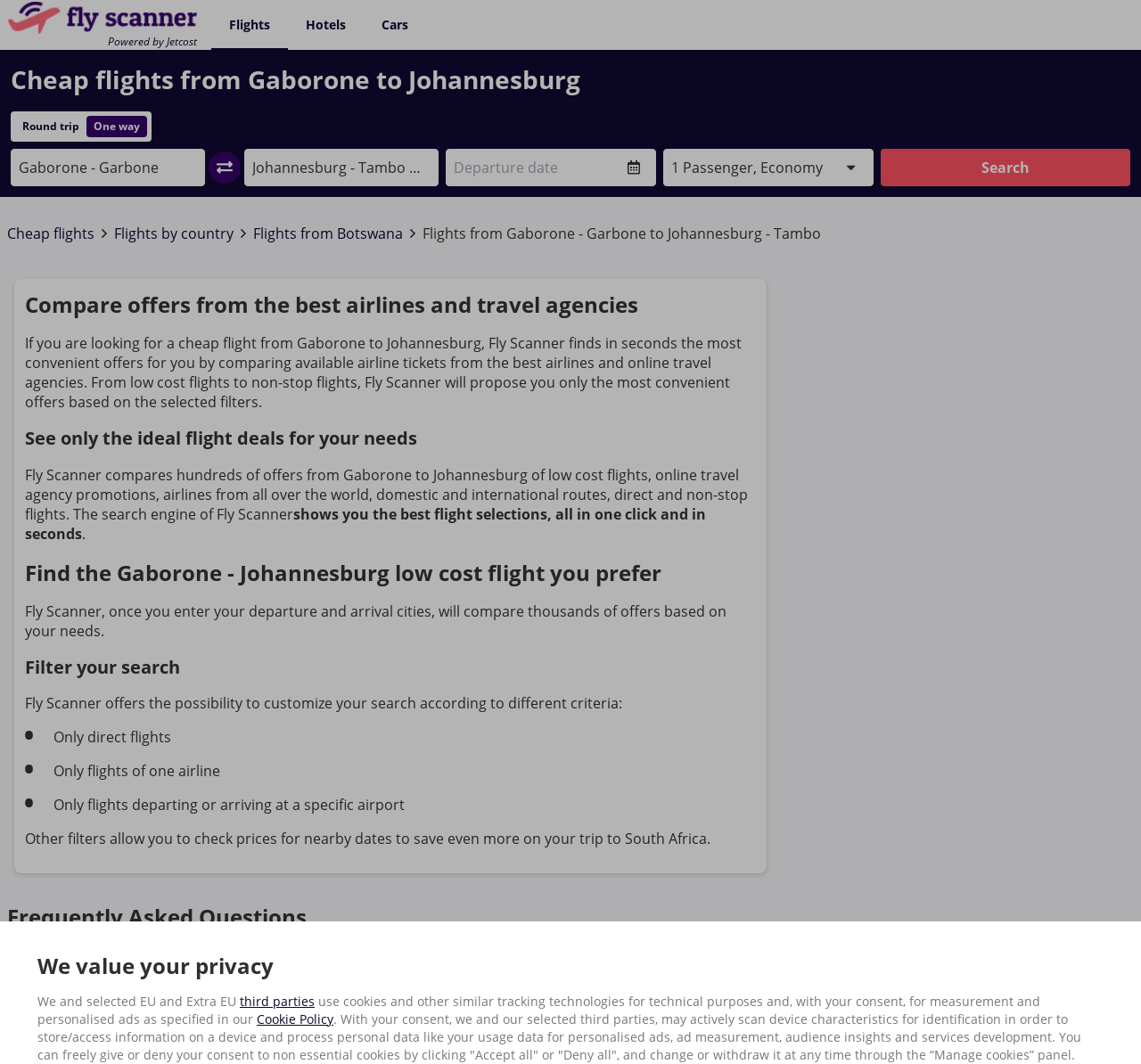Identify the bounding box coordinates of the region I need to click to complete this instruction: "Go to the next page".

None